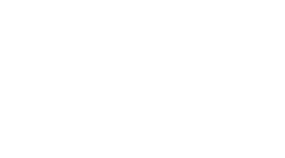Detail all significant aspects of the image you see.

The image features the logo of Cupra, a brand renowned for its performance-oriented vehicles that merge sportiness with stylish design. The logo is characterized by its distinct angular shape and bold lettering, symbolizing the company’s commitment to innovation and dynamic driving experiences. With an emphasis on modernity, the Cupra brand has gained significant recognition in the automotive world, appealing to enthusiasts looking for a blend of luxury and high-performance. The context surrounding this image likely relates to the latest news and reviews of Cupra vehicles, providing insights into their latest models and automotive advancements.